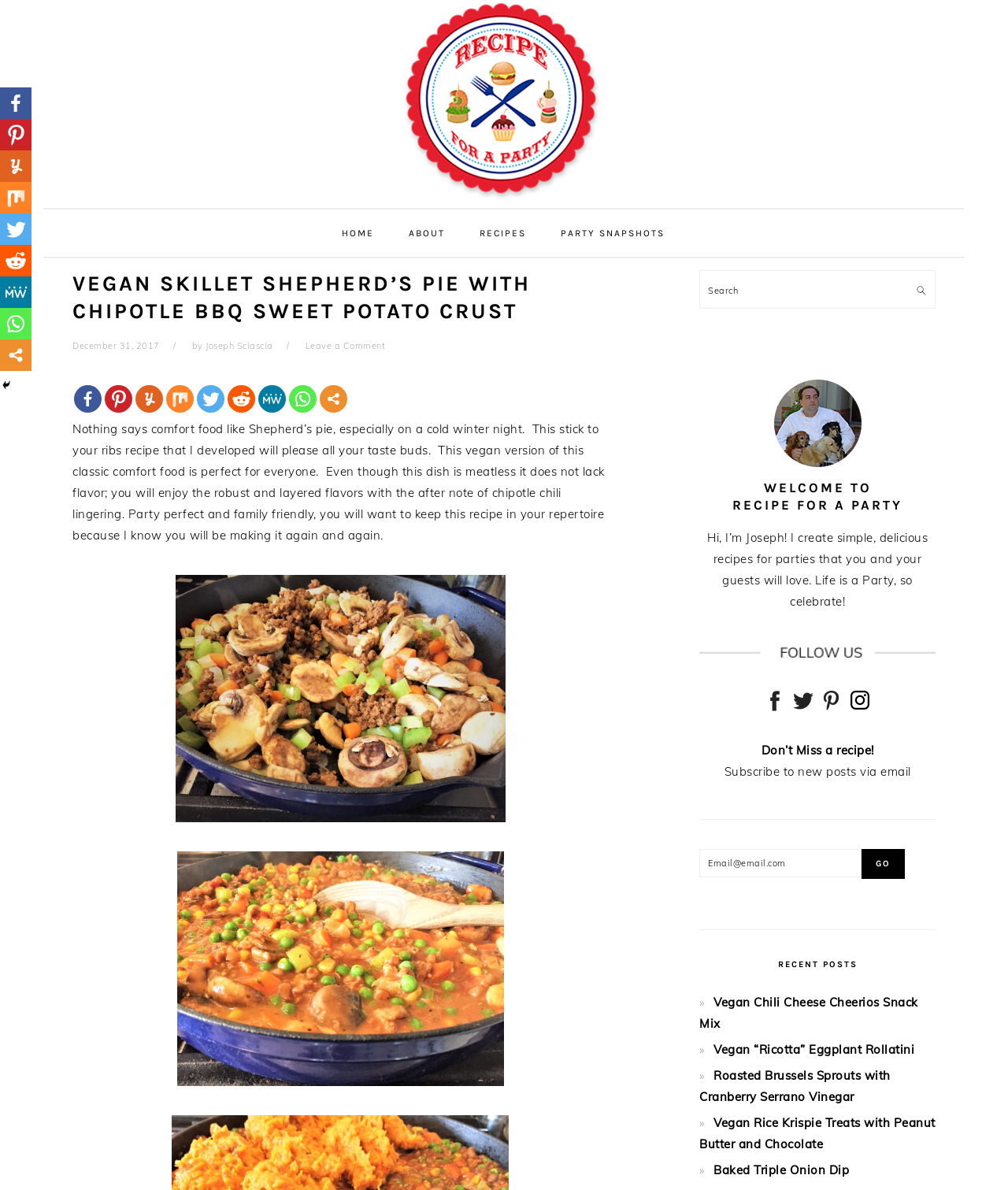Please study the image and answer the question comprehensively:
What is the name of the recipe on this webpage?

I determined the answer by looking at the heading element with the text 'VEGAN SKILLET SHEPHERD’S PIE WITH CHIPOTLE BBQ SWEET POTATO CRUST' which is a prominent element on the webpage, indicating that it is the main topic of the page.